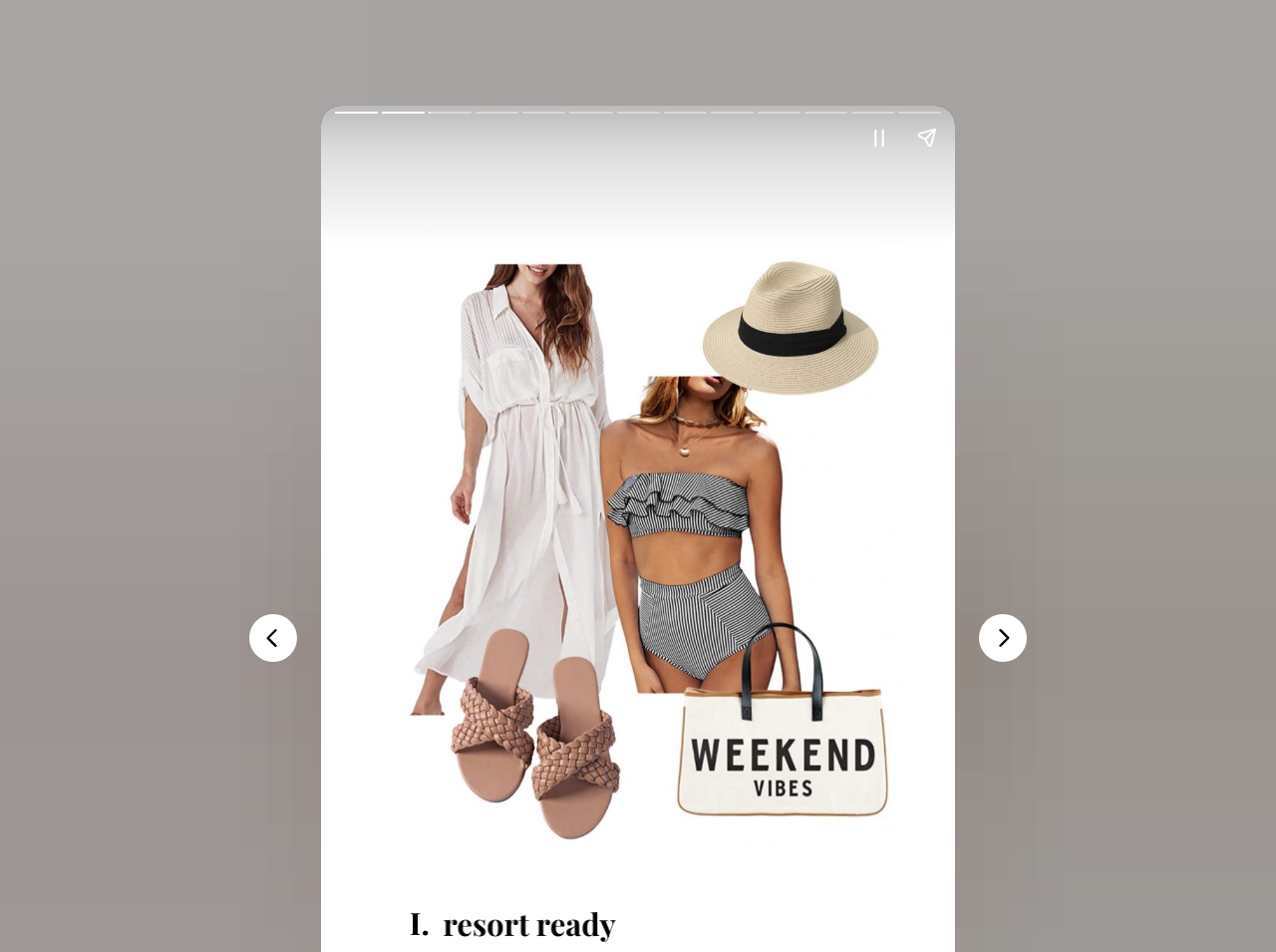How many outfits are featured?
Based on the image, respond with a single word or phrase.

Five